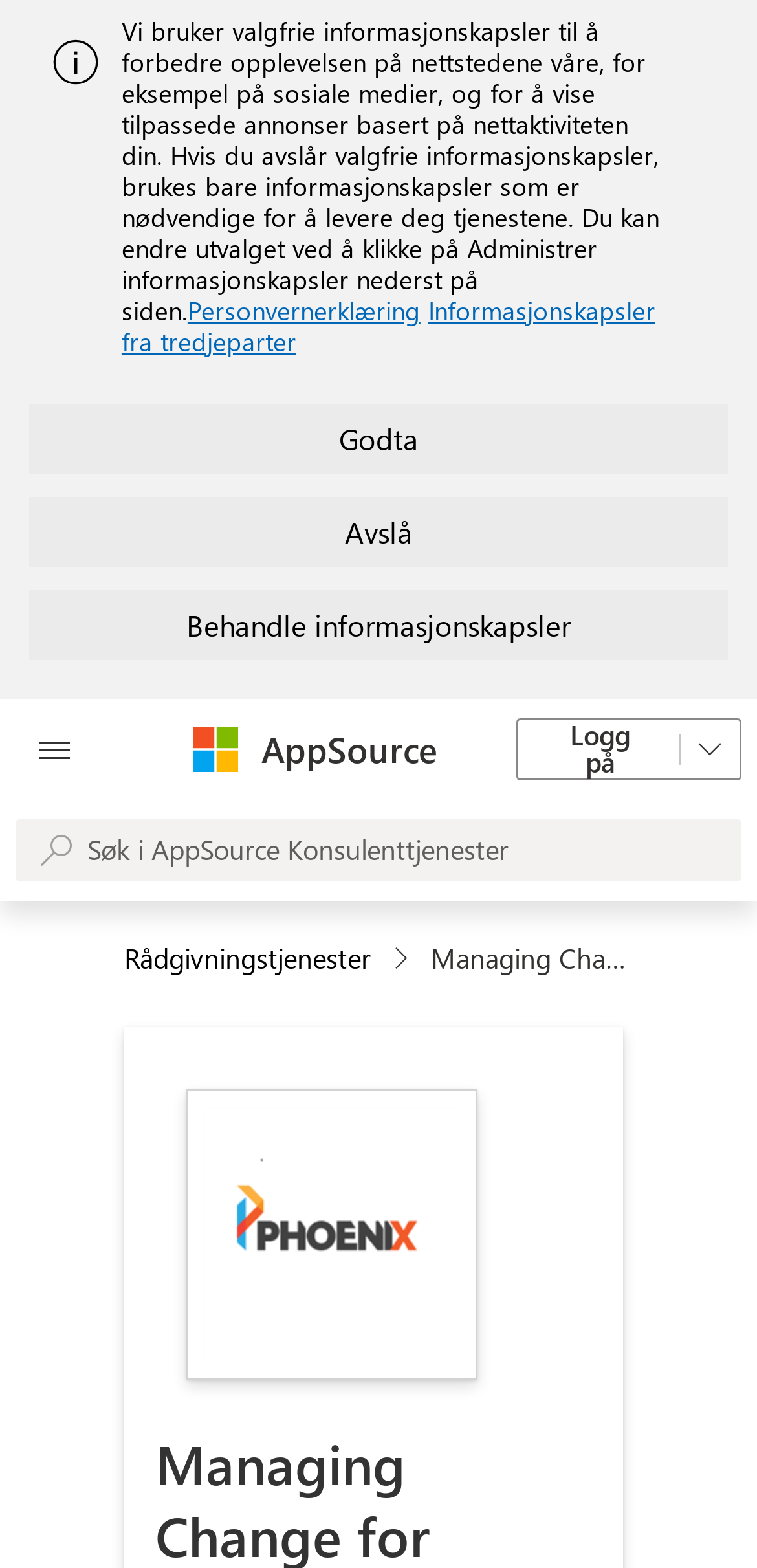Please determine the bounding box coordinates of the element's region to click for the following instruction: "Click on 'Search' button".

None